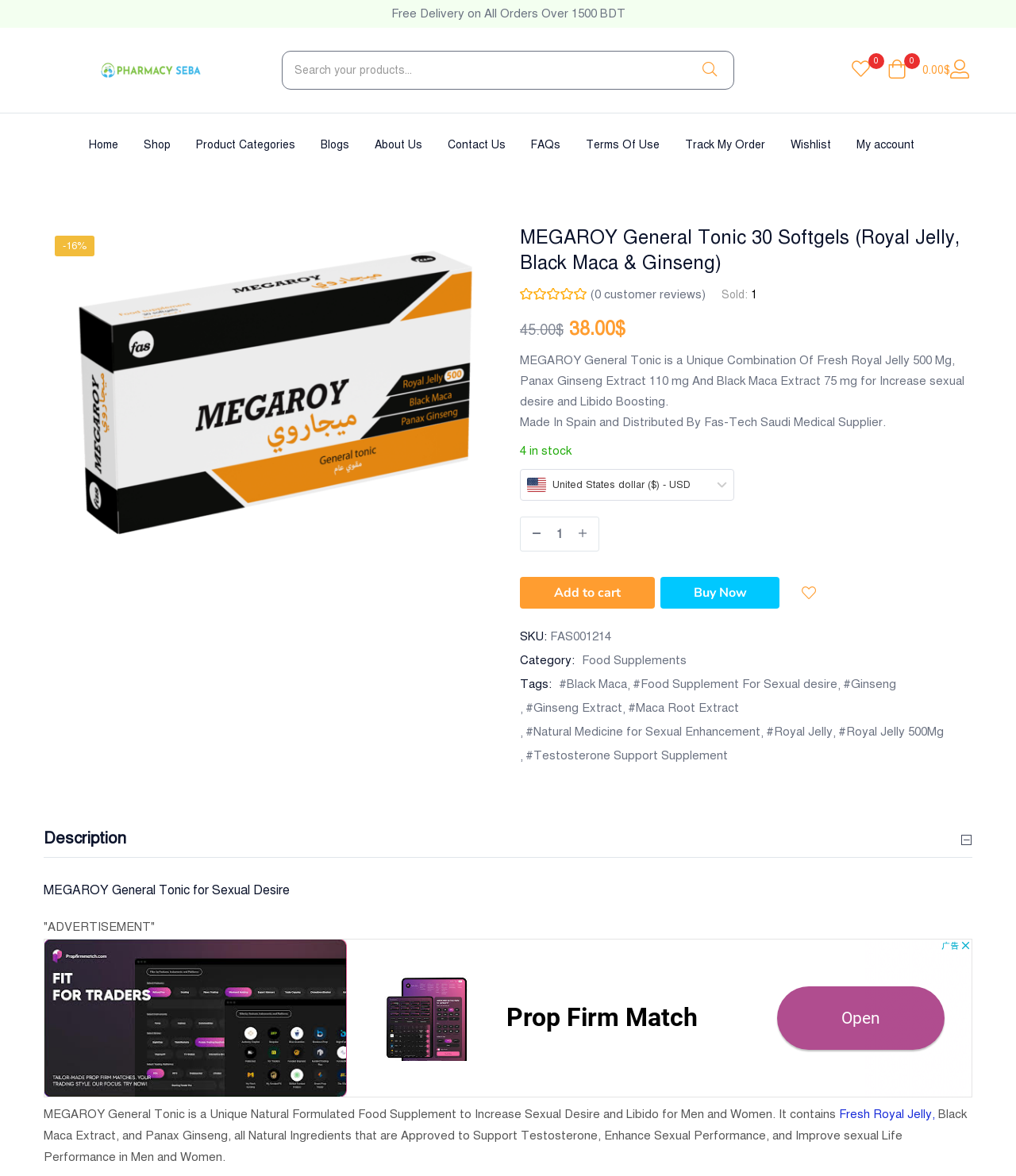Write a detailed summary of the webpage.

This webpage is about a product called MEGAROY General Tonic, a food supplement designed to increase sexual desire and libido. At the top of the page, there is a heading that reads "Free Delivery on All Orders Over 1500 BDT" and an image. Below this, there is a search bar and a button to search for products. 

On the top-left side of the page, there are several links to navigate to different sections of the website, including Home, Shop, Product Categories, Blogs, About Us, Contact Us, FAQs, Terms Of Use, Track My Order, Wishlist, and My account. 

The main content of the page is about the MEGAROY General Tonic product. There is a heading that reads "Product" and a link to the product page. Below this, there is a discount label showing a 16% discount. The product name, MEGAROY General Tonic For Sexual Desire, is displayed along with an image of the product. 

The product description is divided into several sections. The first section provides an overview of the product, stating that it is a unique combination of fresh royal jelly, panax ginseng extract, and black maca extract to increase sexual desire and libido. Below this, there is information about the product's availability, with 4 items in stock. 

The product details section provides more information about the product, including its price, which can be displayed in different currencies. There are buttons to add the product to the cart, buy now, or add it to the wishlist. 

Further down the page, there are sections for product reviews, product details, and tags. The product details section provides information about the product's category, SKU, and tags. The tags section lists several keywords related to the product, including black maca, food supplement for sexual desire, ginseng, and royal jelly. 

Finally, there is a description section that provides more detailed information about the product, including its ingredients and benefits. This section also includes an advertisement iframe.